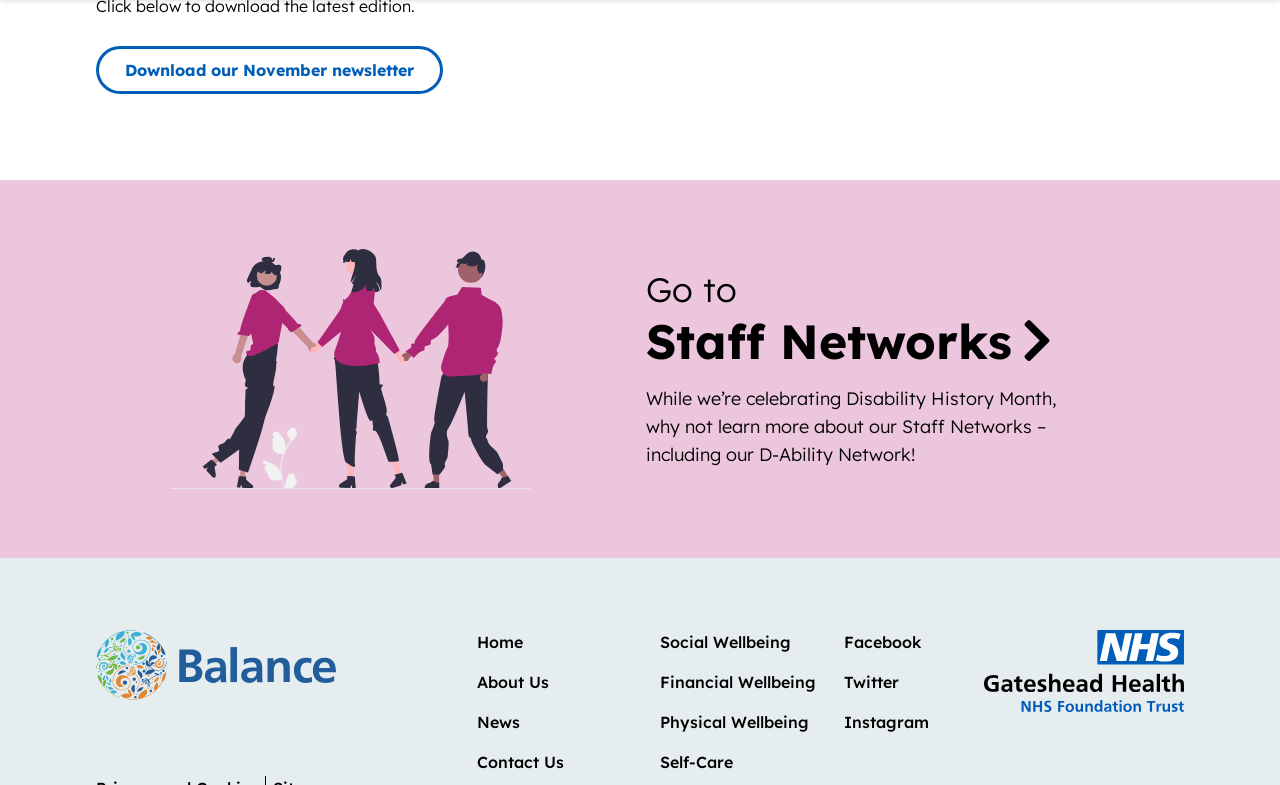How many social media links are on the page?
Answer with a single word or phrase, using the screenshot for reference.

3